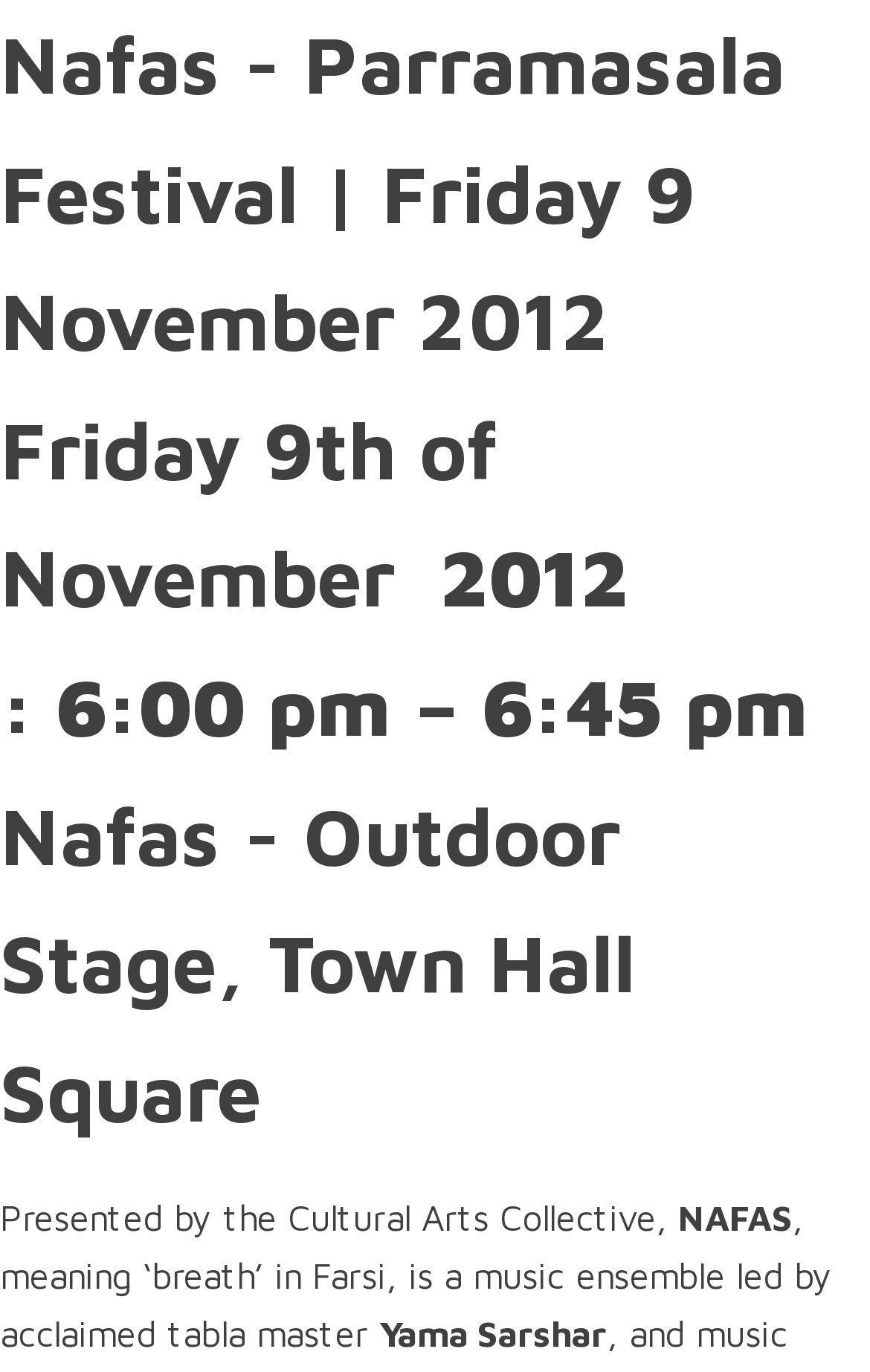Please provide a comprehensive response to the question based on the details in the image: What is the duration of the event?

The answer can be found in the heading element with the text 'Friday 9th of November 2012 : 6:00 pm – 6:45 pm'. This heading provides the date and time of the event, including the duration from 6:00 pm to 6:45 pm.